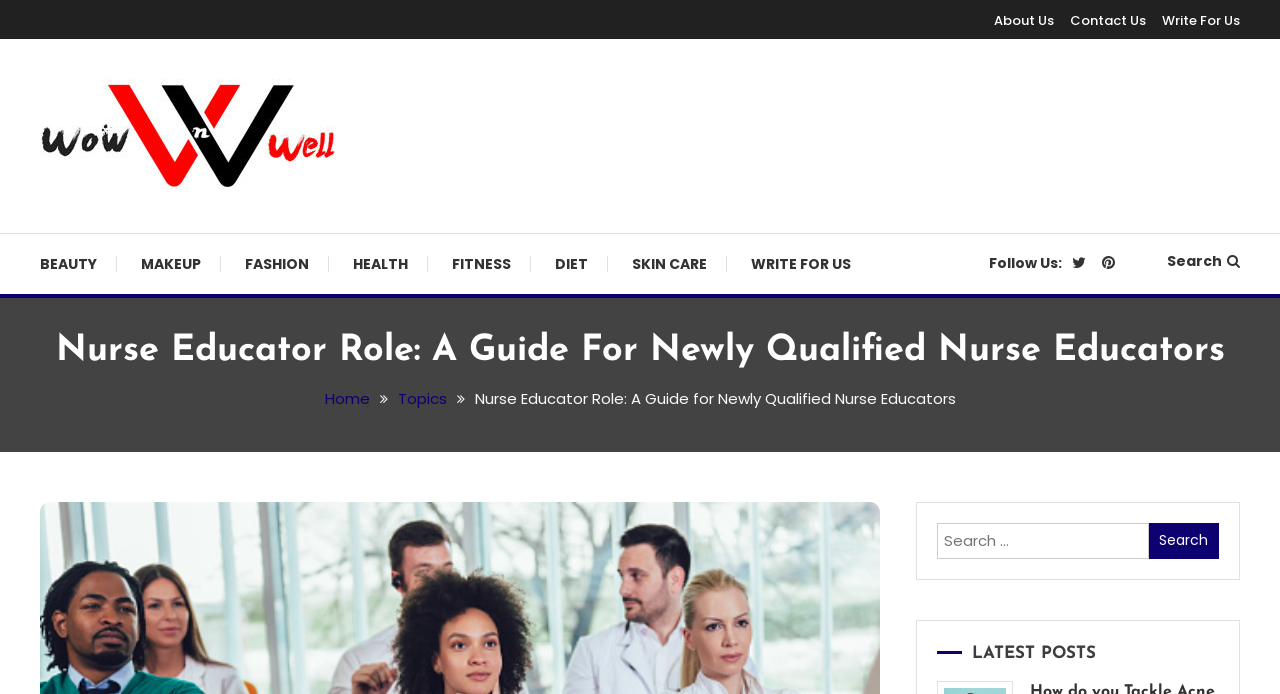Answer this question in one word or a short phrase: What is the purpose of the search bar?

Search for content